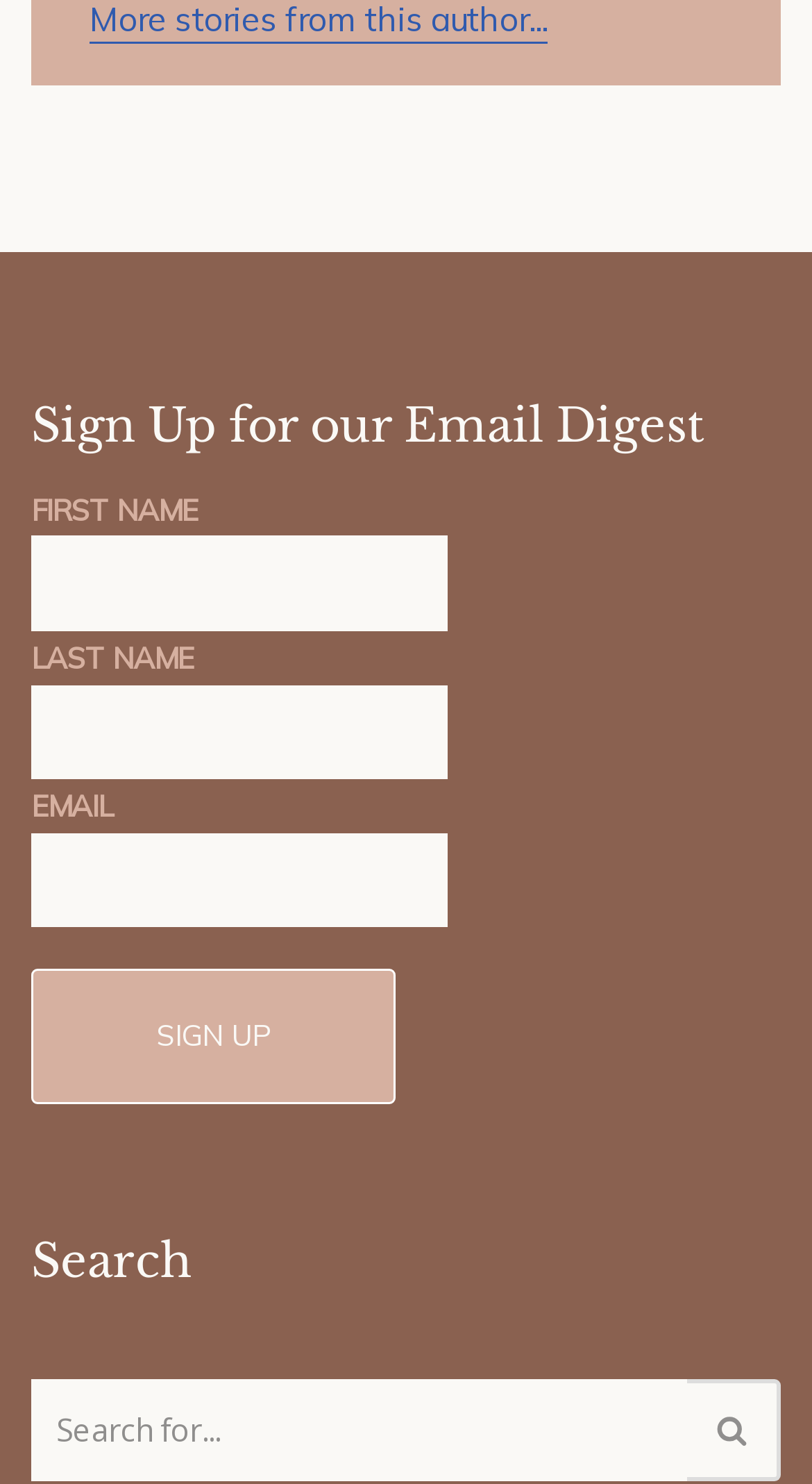Provide a one-word or brief phrase answer to the question:
How many text fields are in the form?

3